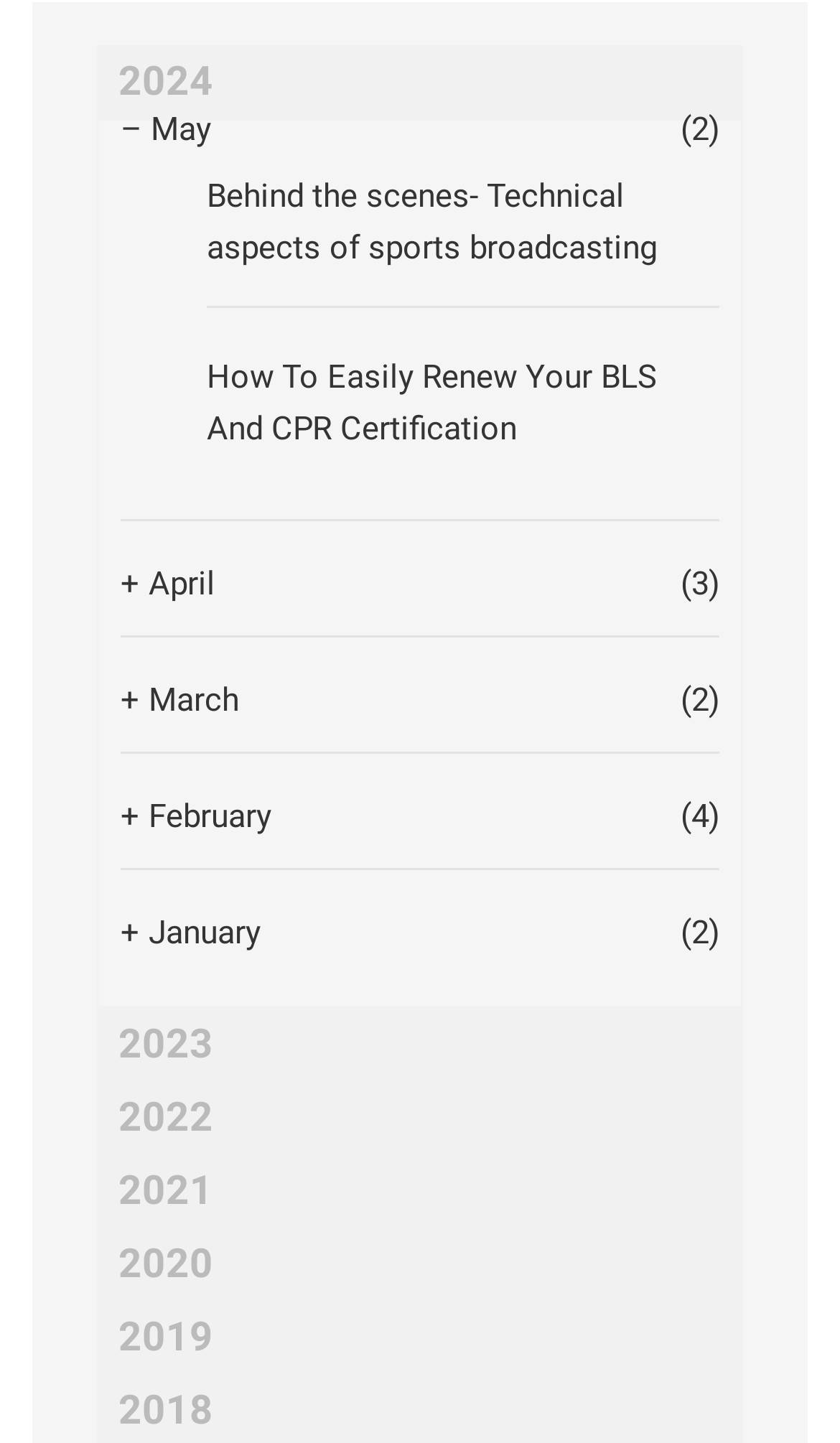Identify the bounding box coordinates for the element that needs to be clicked to fulfill this instruction: "Browse 2023 articles". Provide the coordinates in the format of four float numbers between 0 and 1: [left, top, right, bottom].

[0.115, 0.698, 0.885, 0.749]